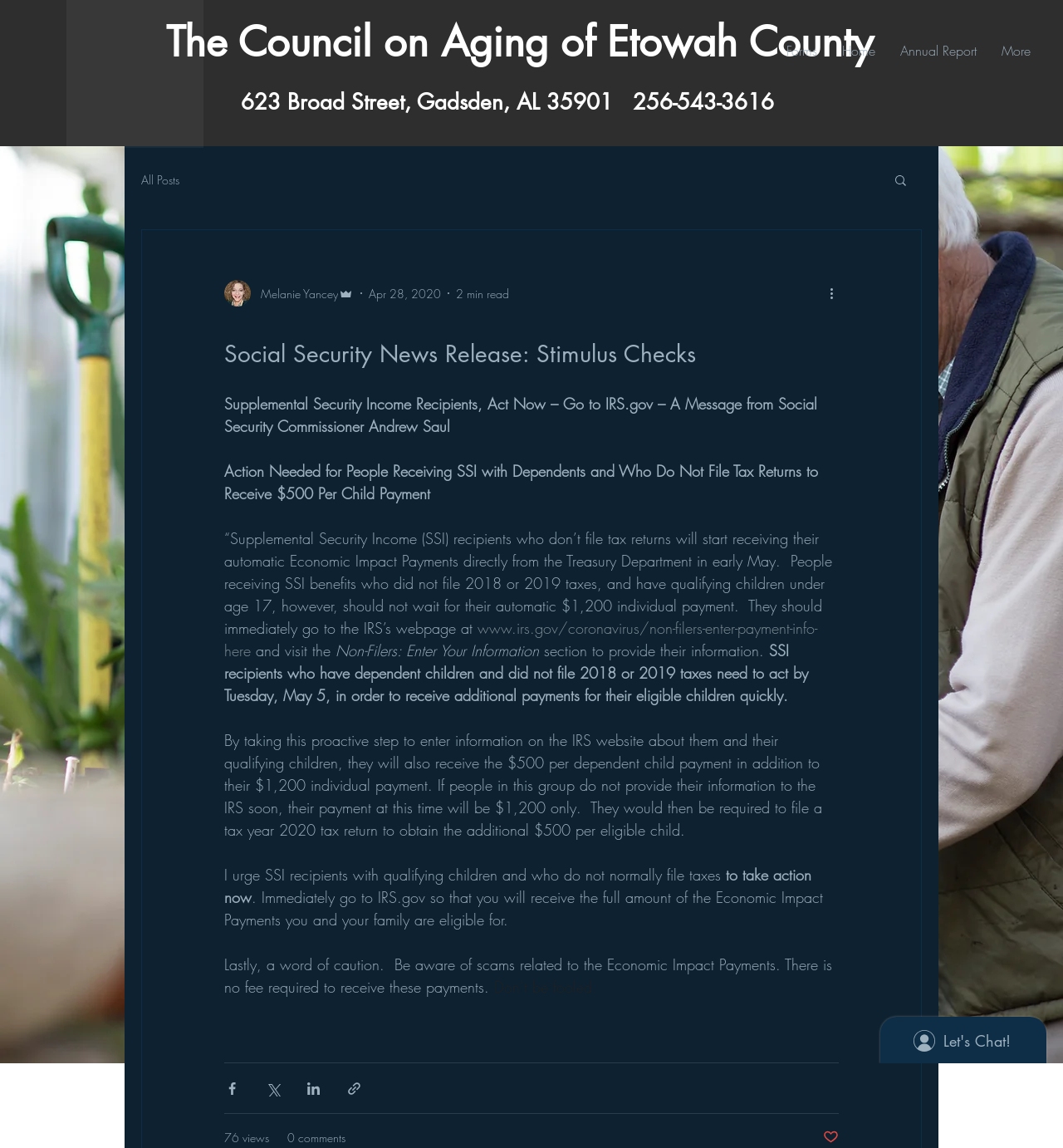What is the deadline for SSI recipients to provide information to the IRS?
Using the information from the image, give a concise answer in one word or a short phrase.

May 5